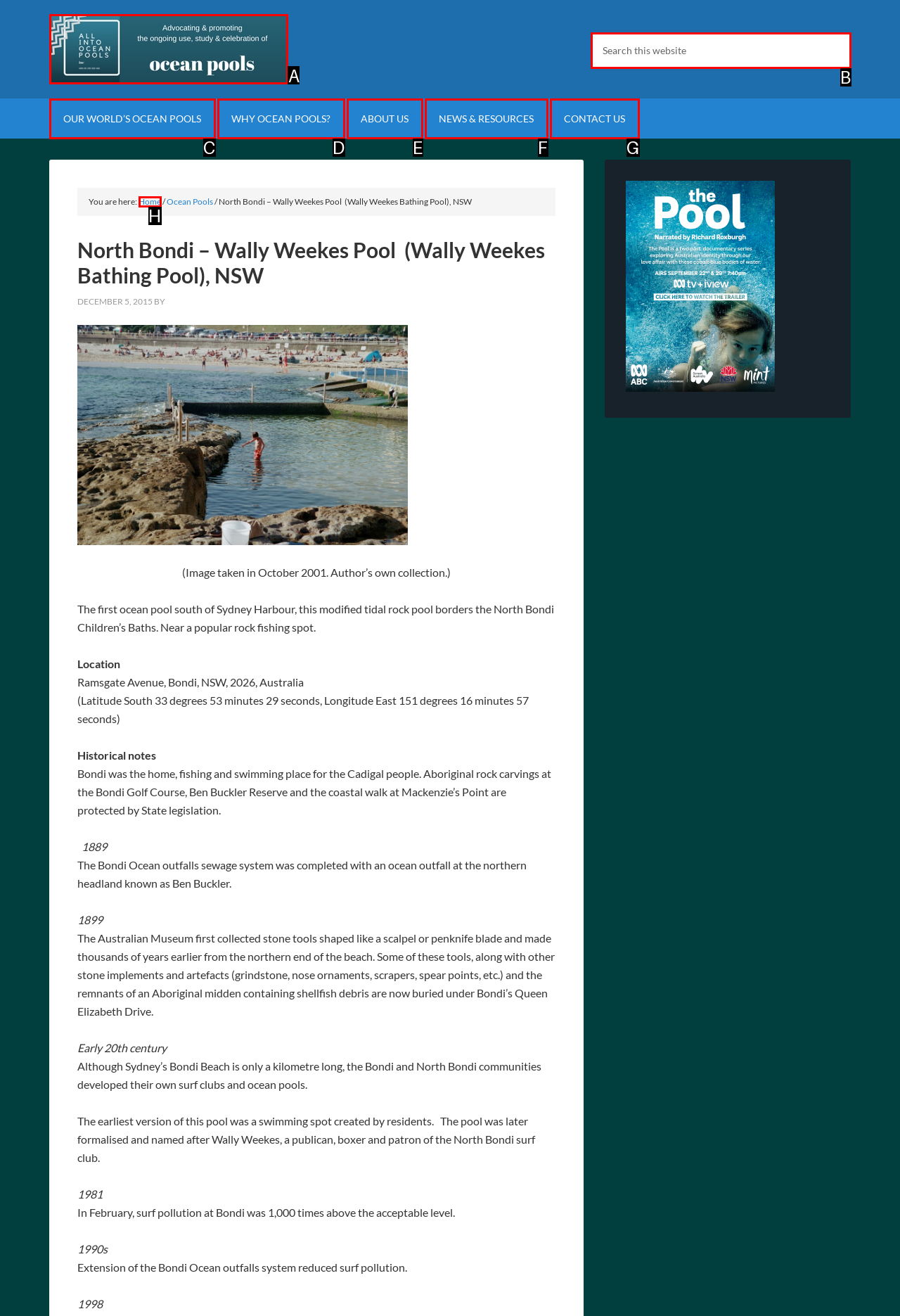Identify the HTML element to click to fulfill this task: Visit ALL INTO OCEAN POOLS INC
Answer with the letter from the given choices.

A